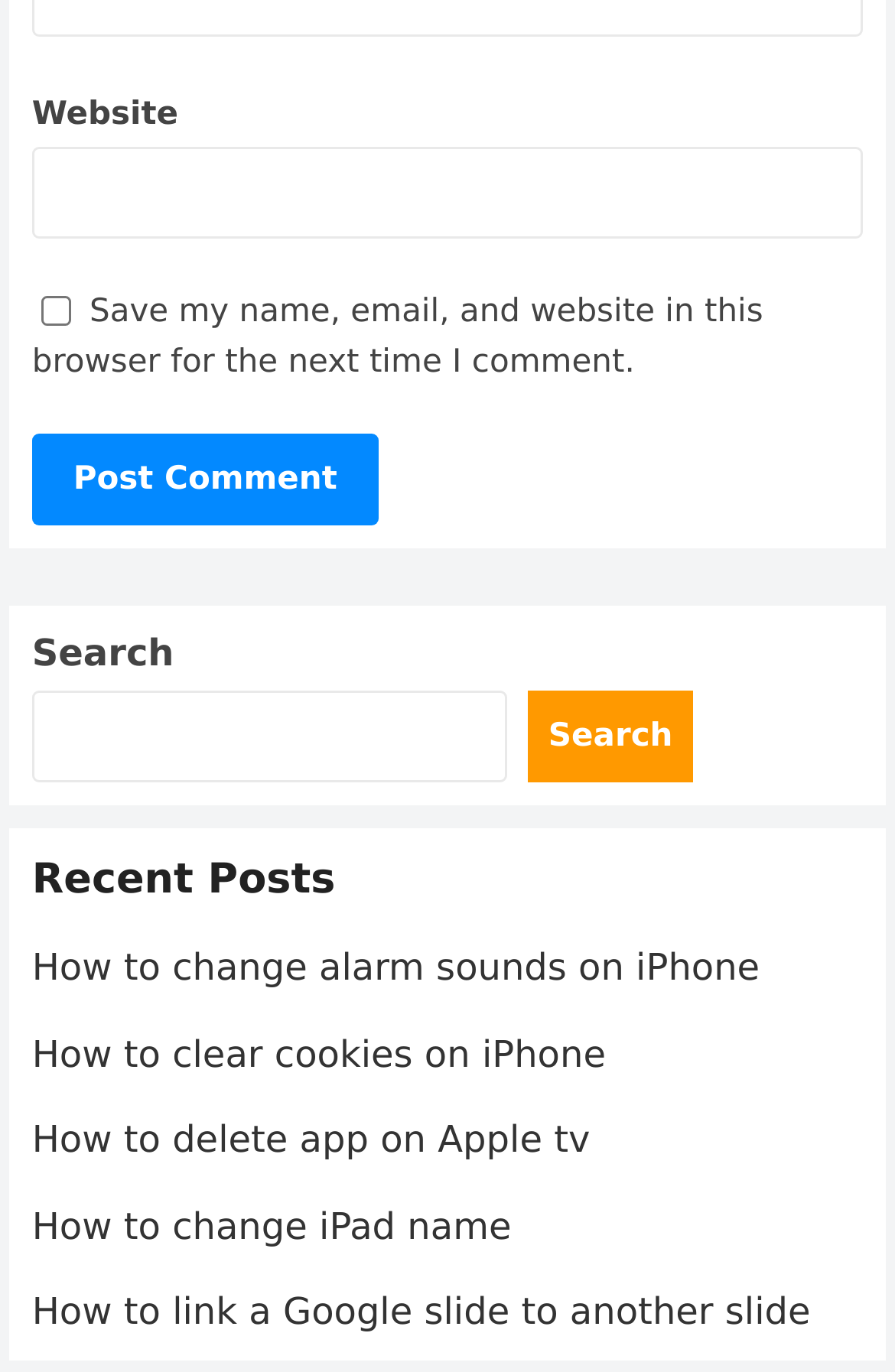Give a one-word or one-phrase response to the question:
What is the function of the button next to the search box?

Search